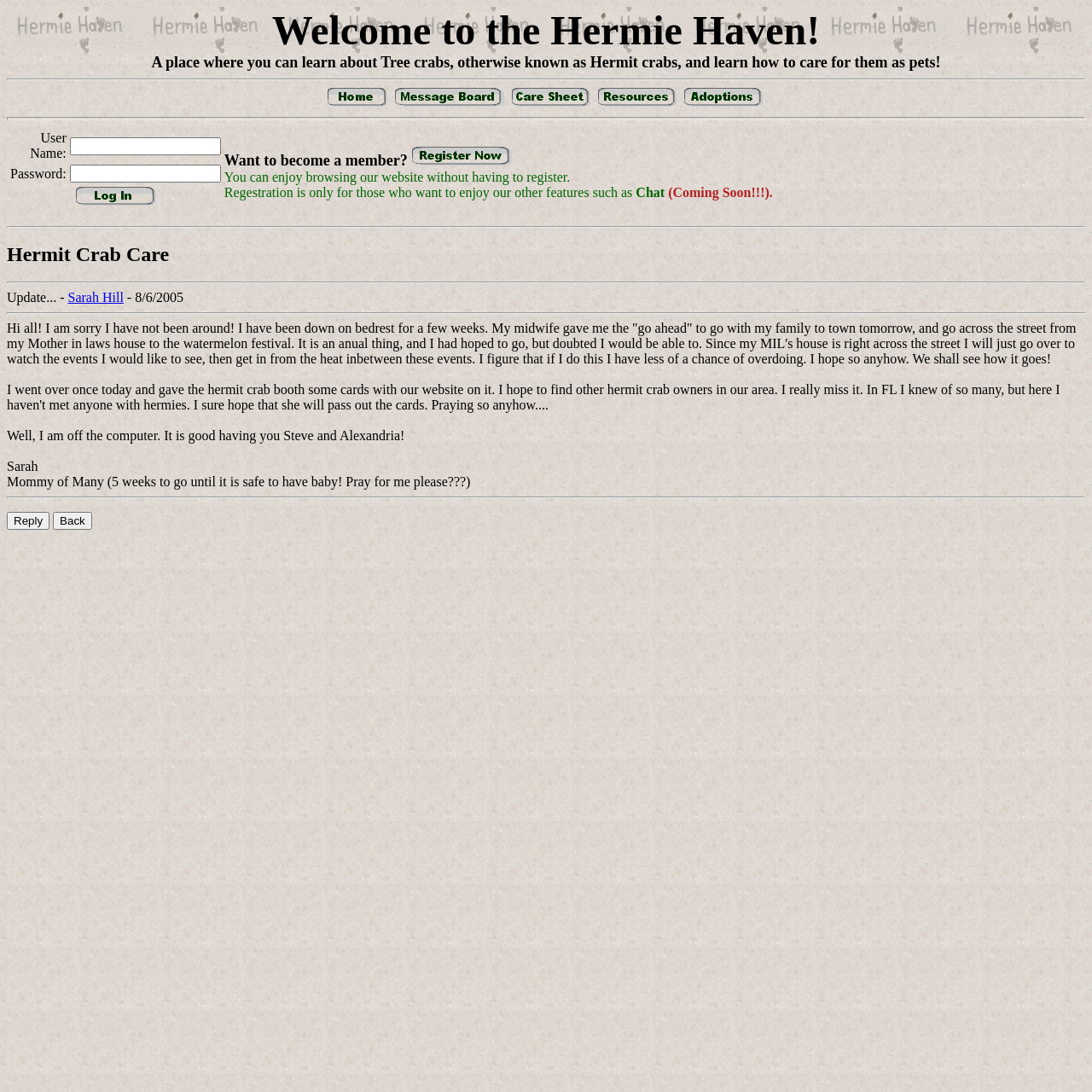What is the purpose of registration?
Utilize the information in the image to give a detailed answer to the question.

According to the webpage, registration is only necessary for those who want to enjoy other features, such as chat, which is coming soon.